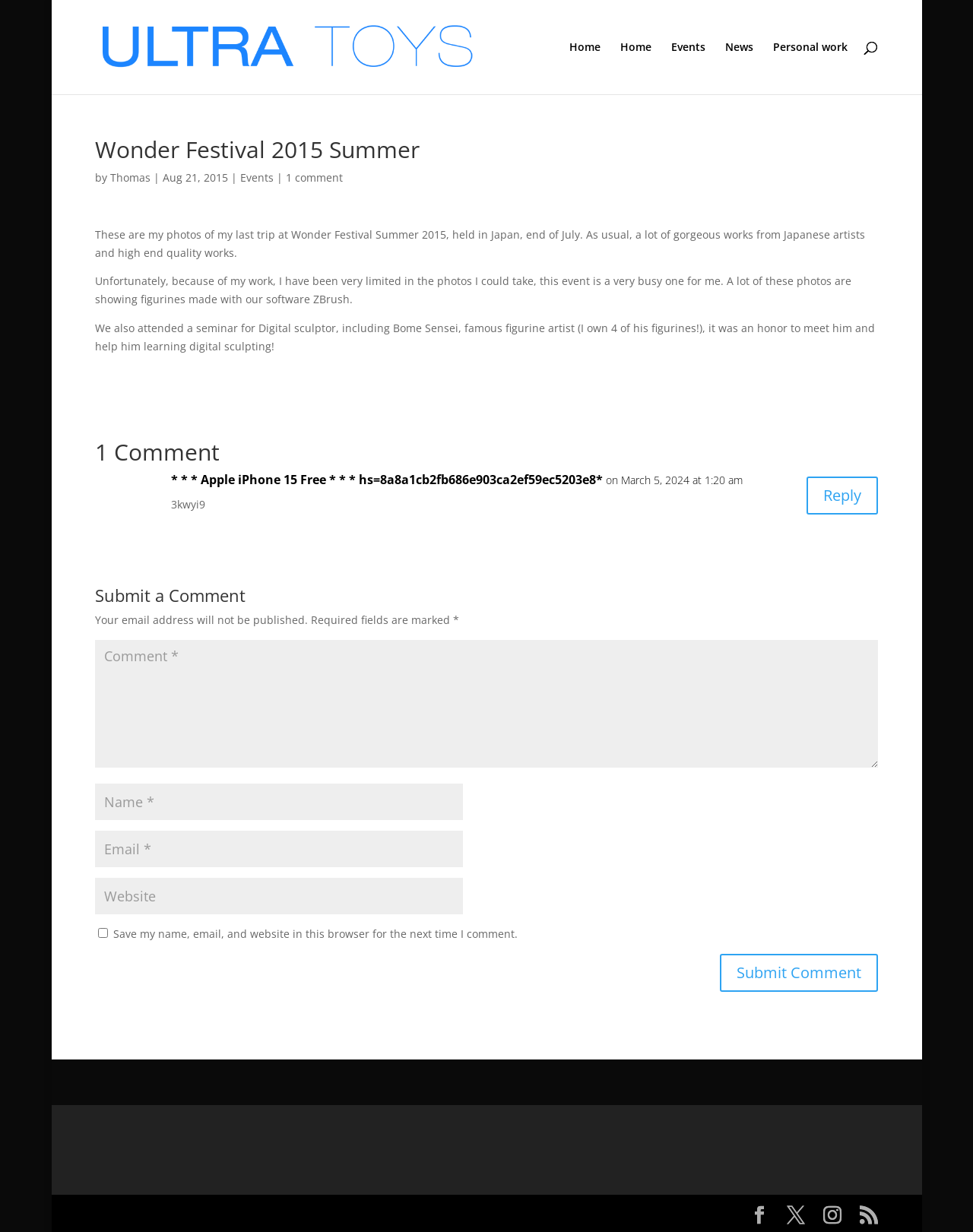Please determine the primary heading and provide its text.

Wonder Festival 2015 Summer